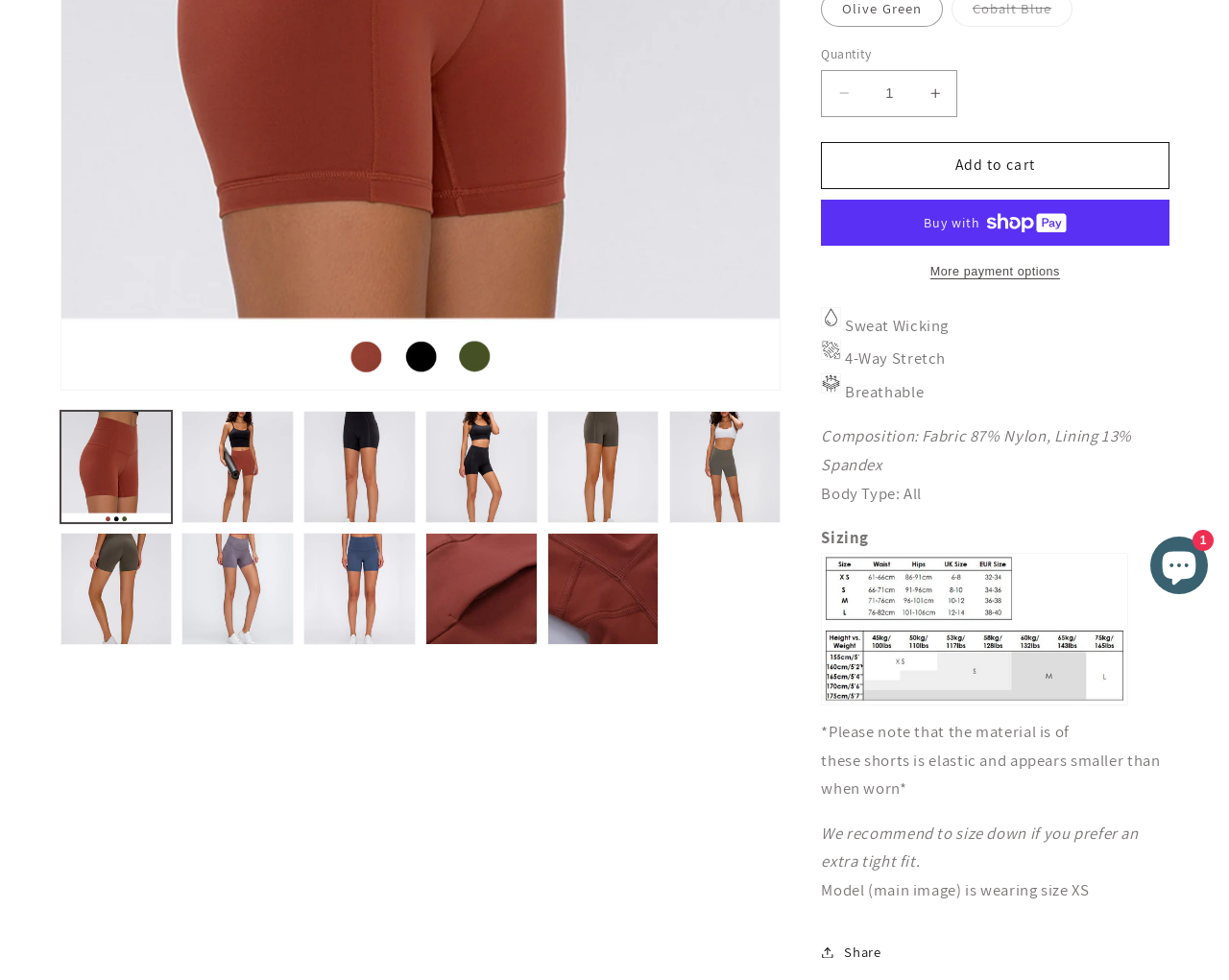Provide the bounding box coordinates of the UI element this sentence describes: "1".

[0.936, 0.548, 0.983, 0.606]